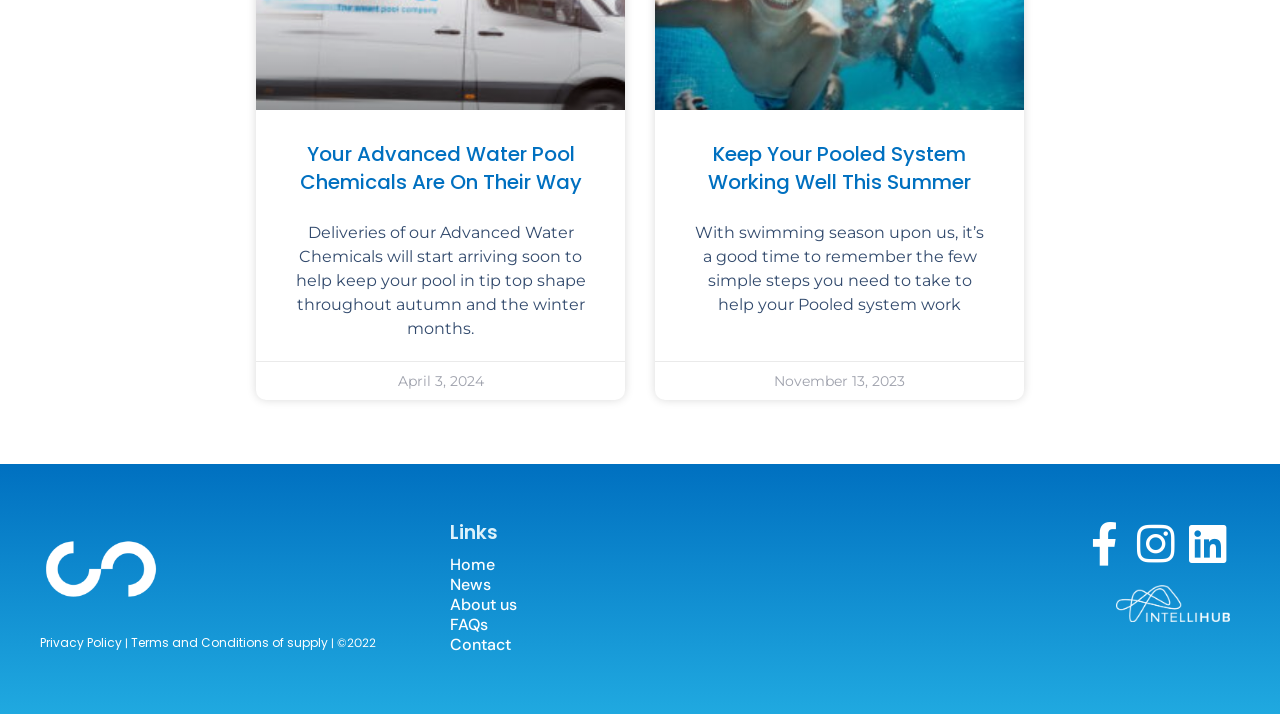Please answer the following question using a single word or phrase: 
What is the name of the system mentioned in the second paragraph?

Pooled system